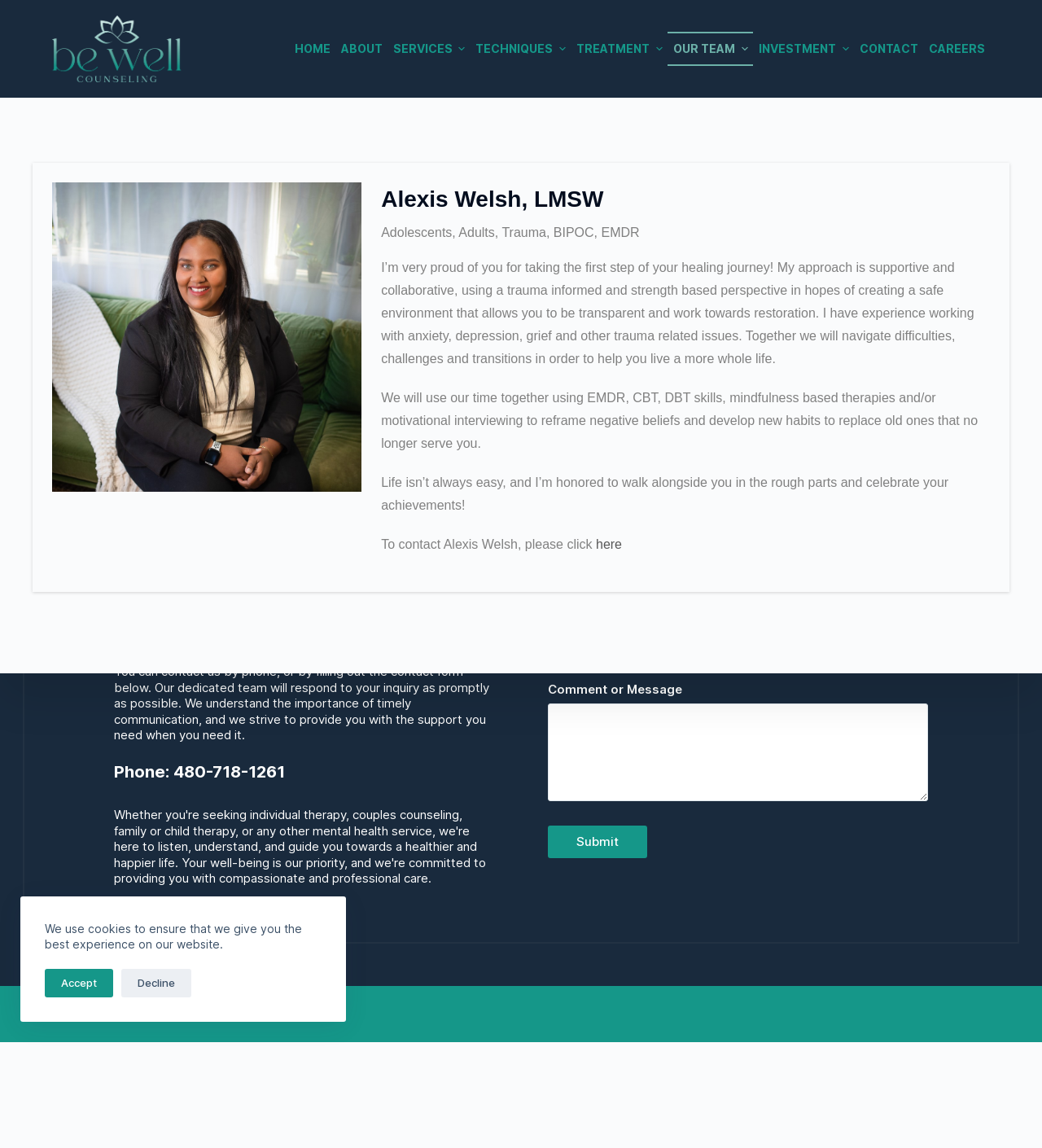Please find the bounding box for the following UI element description. Provide the coordinates in (top-left x, top-left y, bottom-right x, bottom-right y) format, with values between 0 and 1: Submit

[0.526, 0.719, 0.621, 0.747]